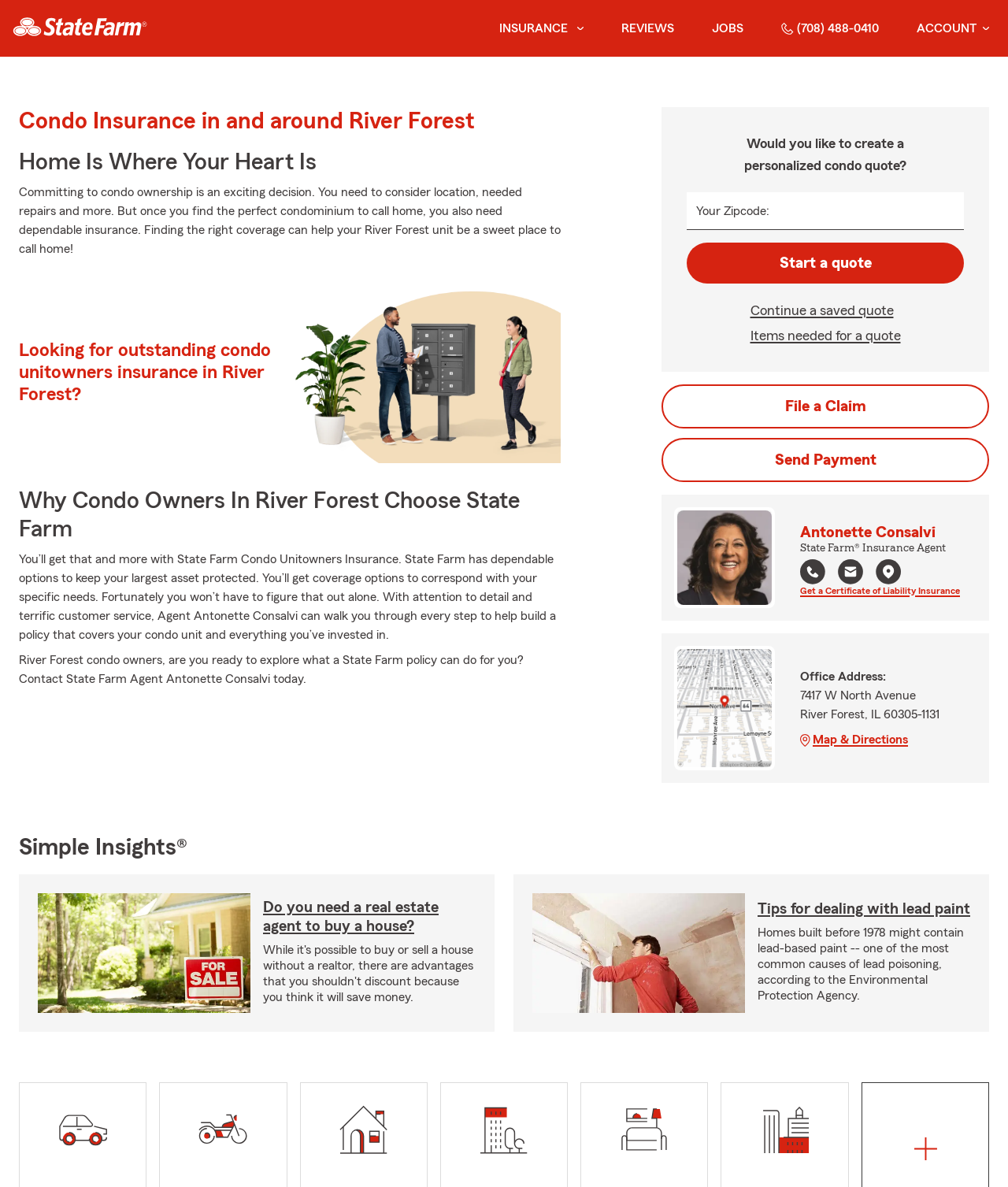Find the main header of the webpage and produce its text content.

Condo Insurance in and around River Forest